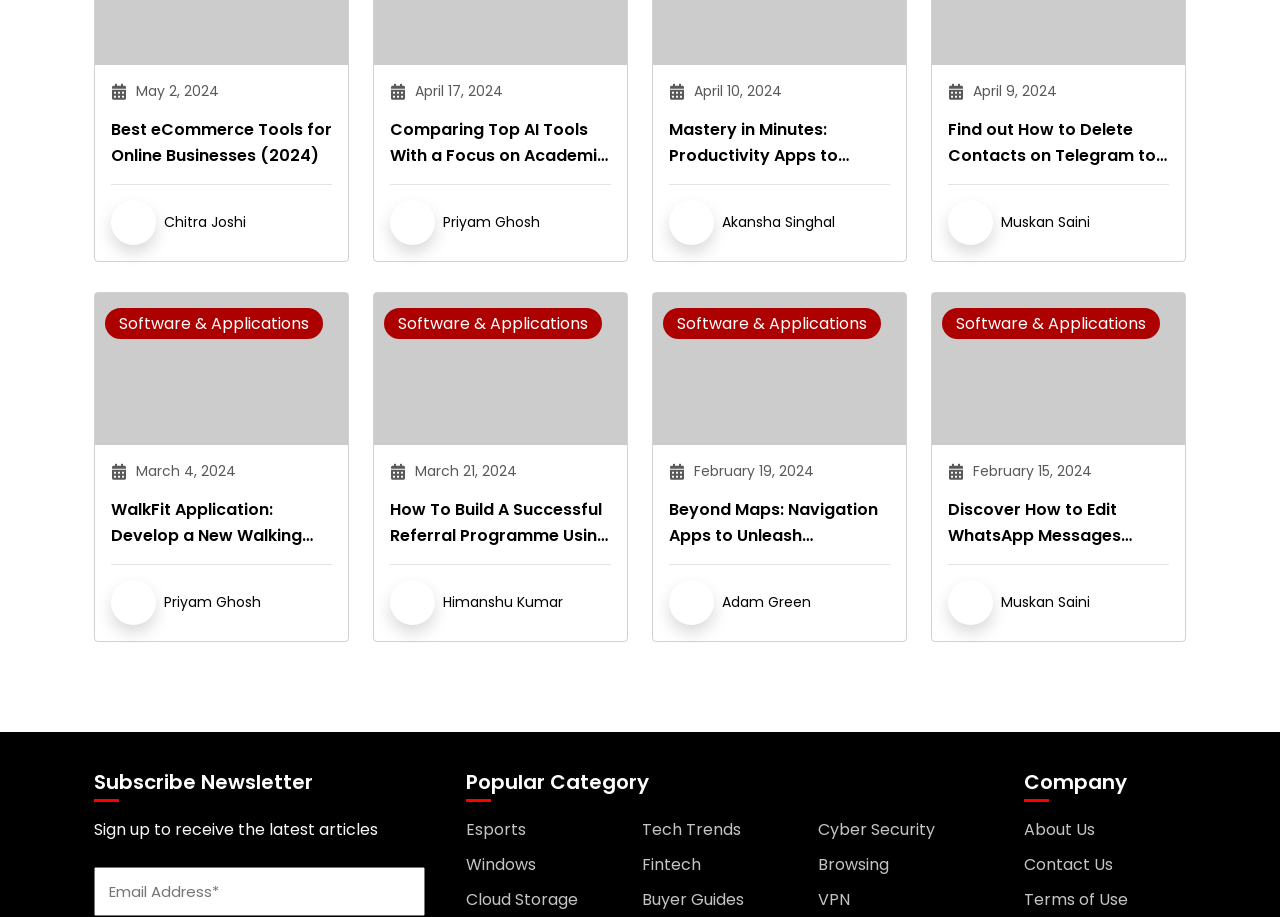Answer the question using only one word or a concise phrase: What is the category of the article 'Beyond Maps: Navigation Apps to Unleash Australia’s Secrets'?

Software & Applications